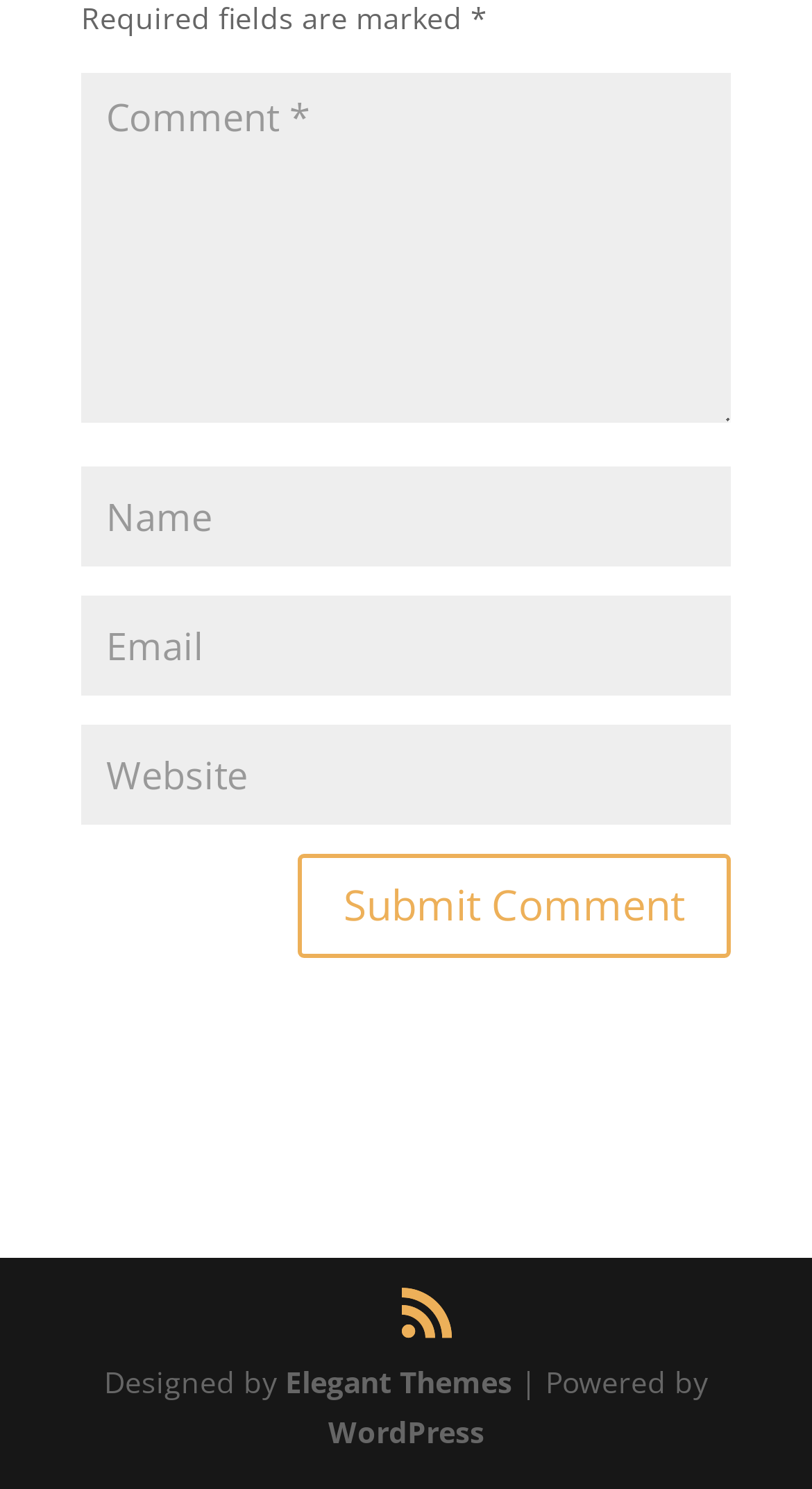Please determine the bounding box coordinates of the element to click on in order to accomplish the following task: "Type your name". Ensure the coordinates are four float numbers ranging from 0 to 1, i.e., [left, top, right, bottom].

[0.1, 0.313, 0.9, 0.38]